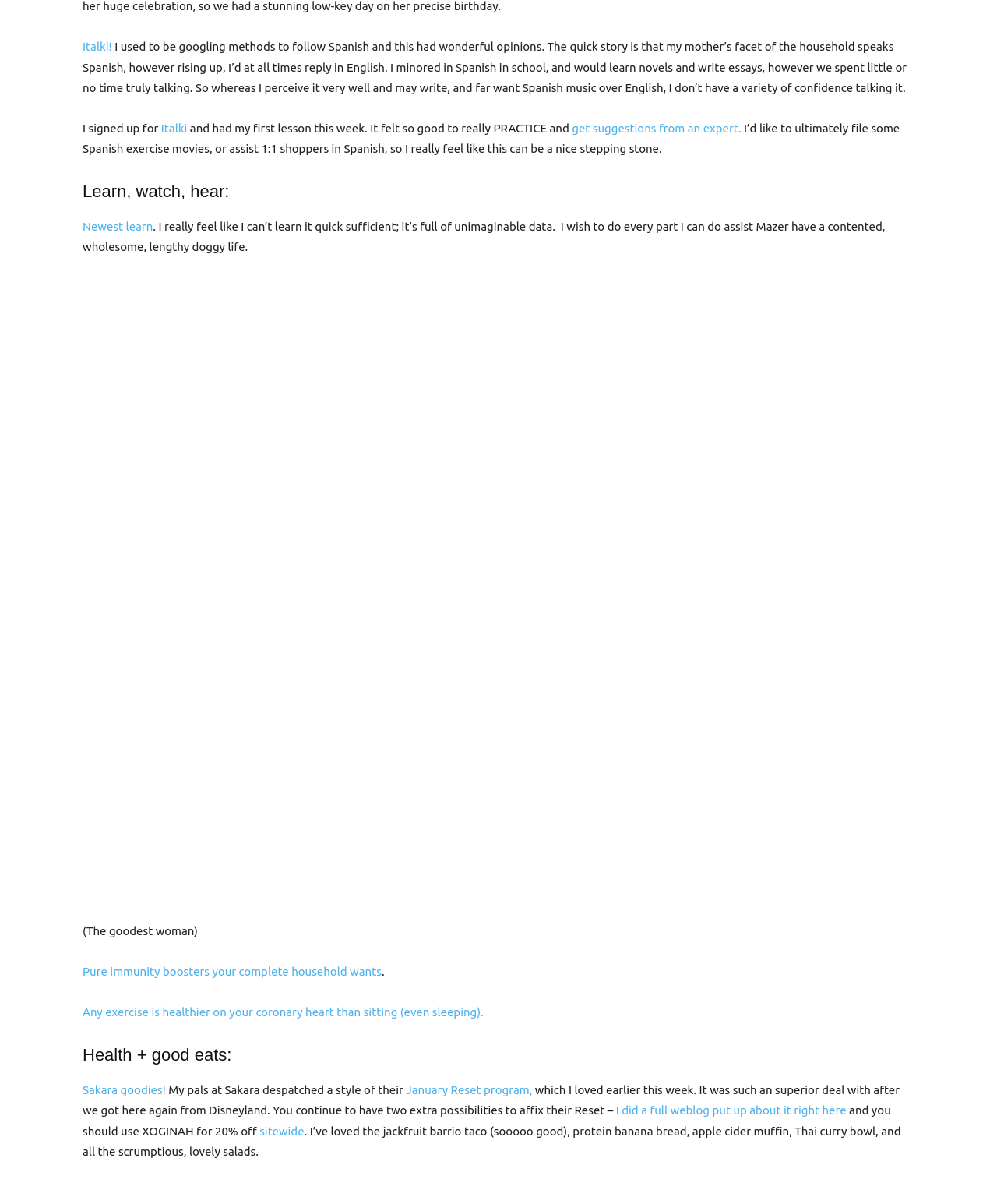Using the webpage screenshot, locate the HTML element that fits the following description and provide its bounding box: "sitewide".

[0.26, 0.934, 0.305, 0.945]